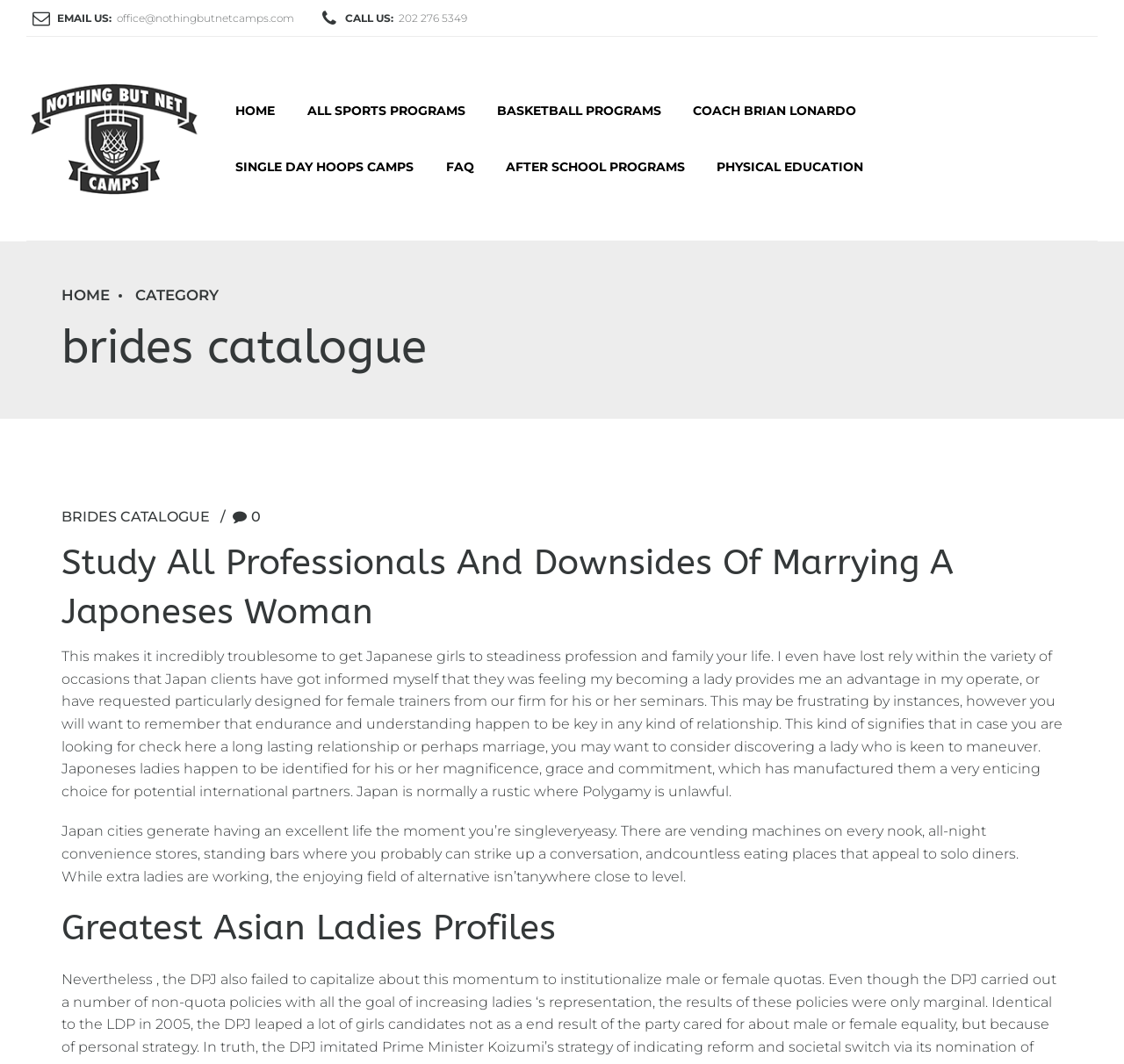Provide a single word or phrase answer to the question: 
What is the category of the current page?

BRIDES CATALOGUE